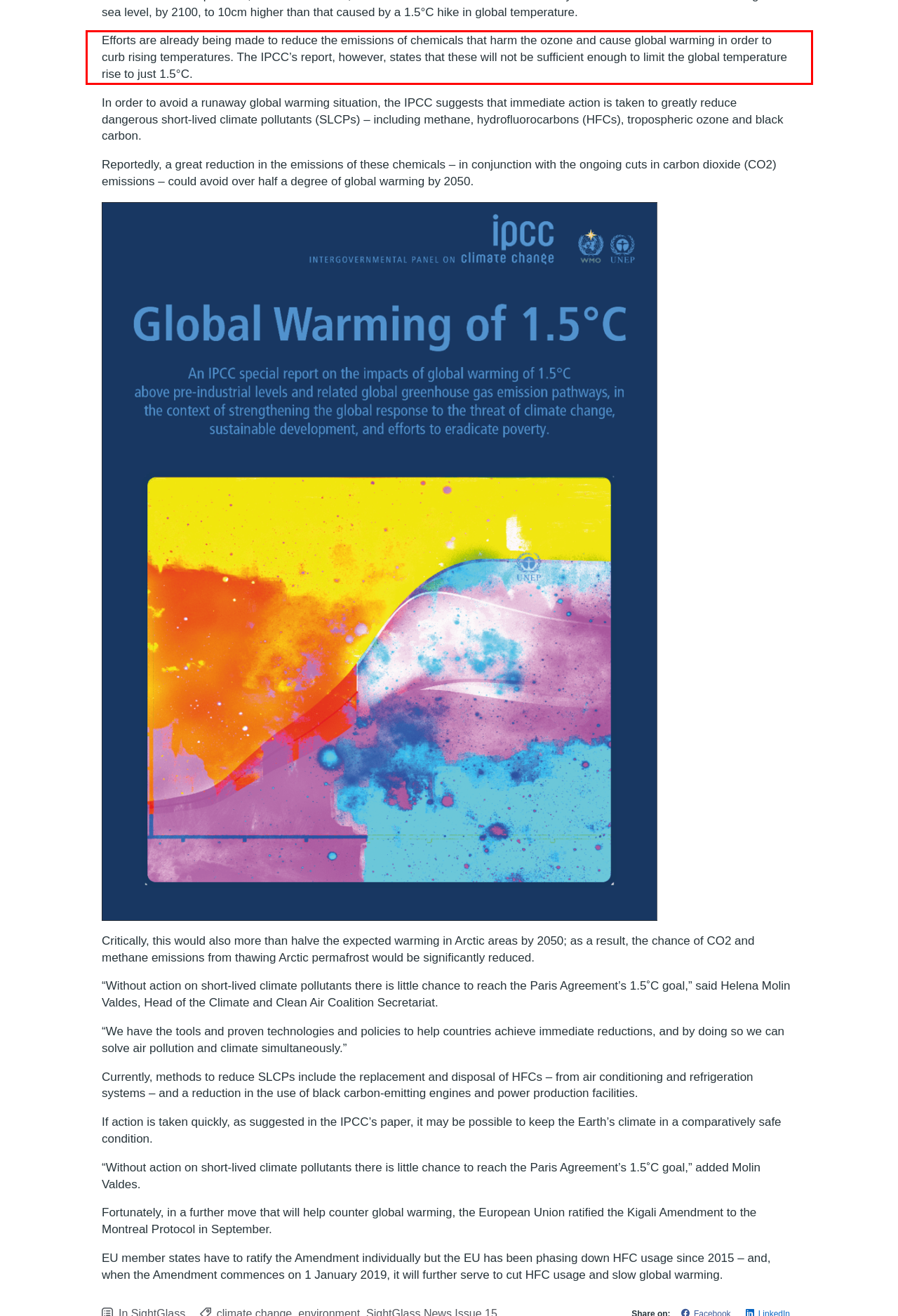Given a screenshot of a webpage, identify the red bounding box and perform OCR to recognize the text within that box.

Efforts are already being made to reduce the emissions of chemicals that harm the ozone and cause global warming in order to curb rising temperatures. The IPCC’s report, however, states that these will not be sufficient enough to limit the global temperature rise to just 1.5°C.